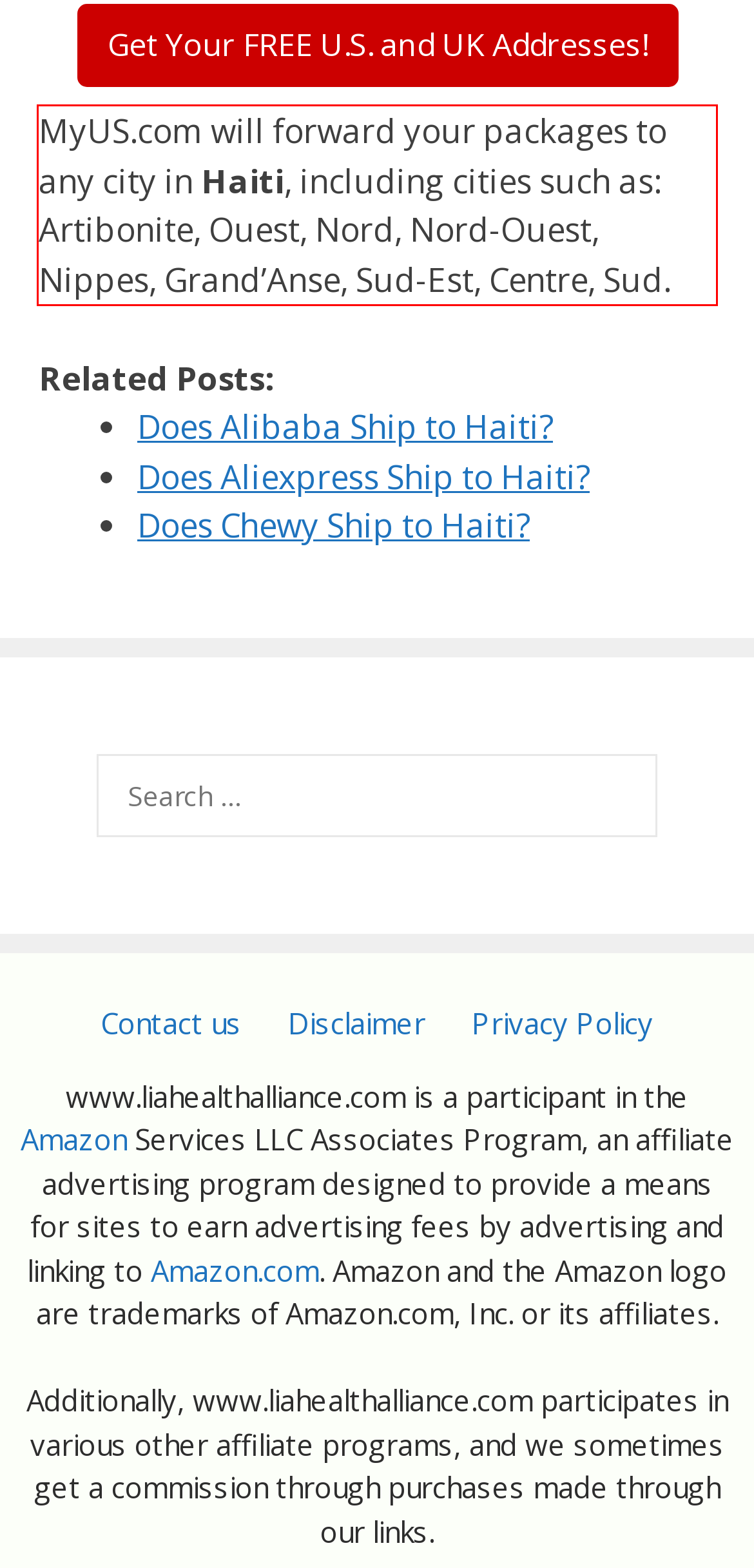You are provided with a screenshot of a webpage that includes a red bounding box. Extract and generate the text content found within the red bounding box.

MyUS.com will forward your packages to any city in Haiti, including cities such as: Artibonite, Ouest, Nord, Nord-Ouest, Nippes, GrandʼAnse, Sud-Est, Centre, Sud.